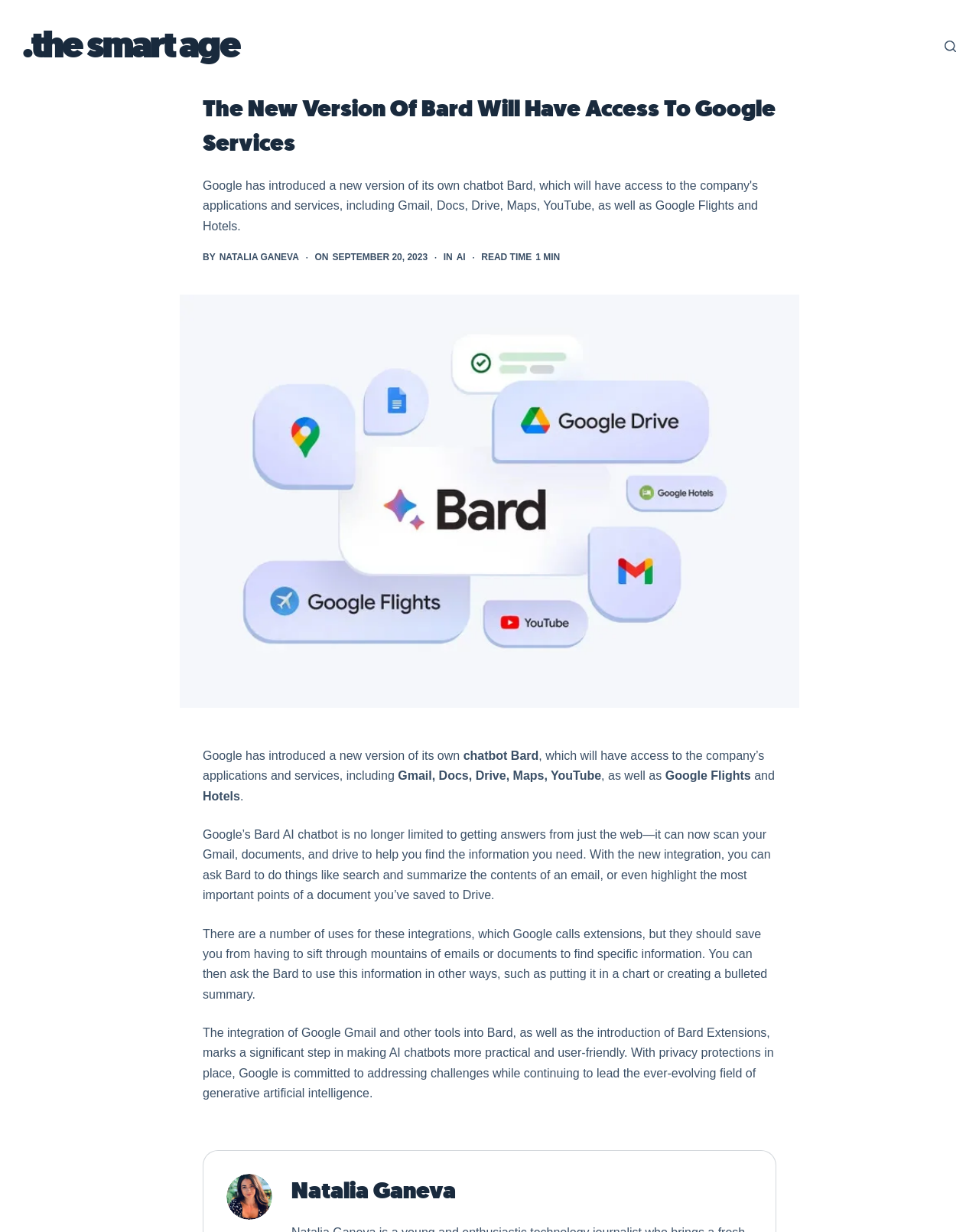What is the name of the author of this article?
Please answer the question as detailed as possible based on the image.

I found the author's name by looking at the header section of the webpage, where it says 'BY NATALIA GANEVA' and also at the bottom of the page where there is a link and an image with the author's name.